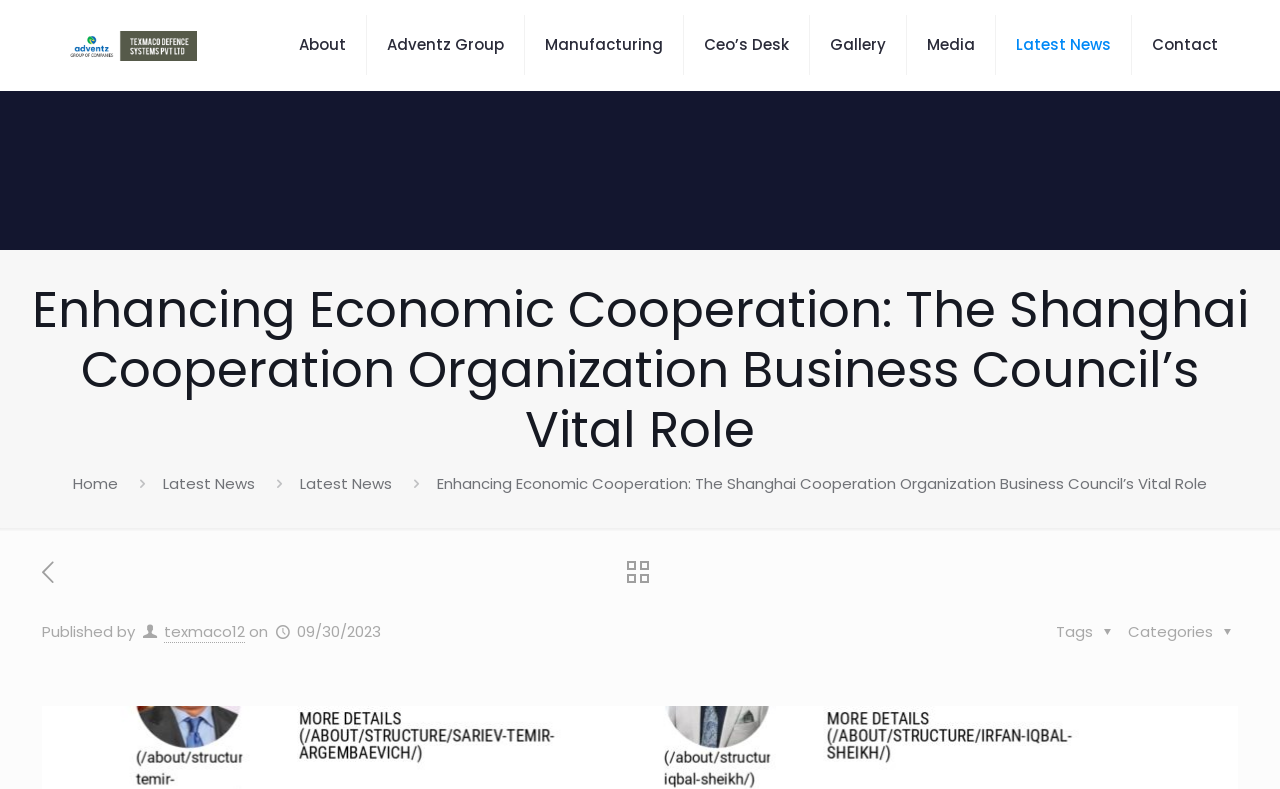What is the name of the author of the current article?
Answer the question in a detailed and comprehensive manner.

The name of the author of the current article can be found at the bottom of the webpage, where it is written as 'texmaco12'.